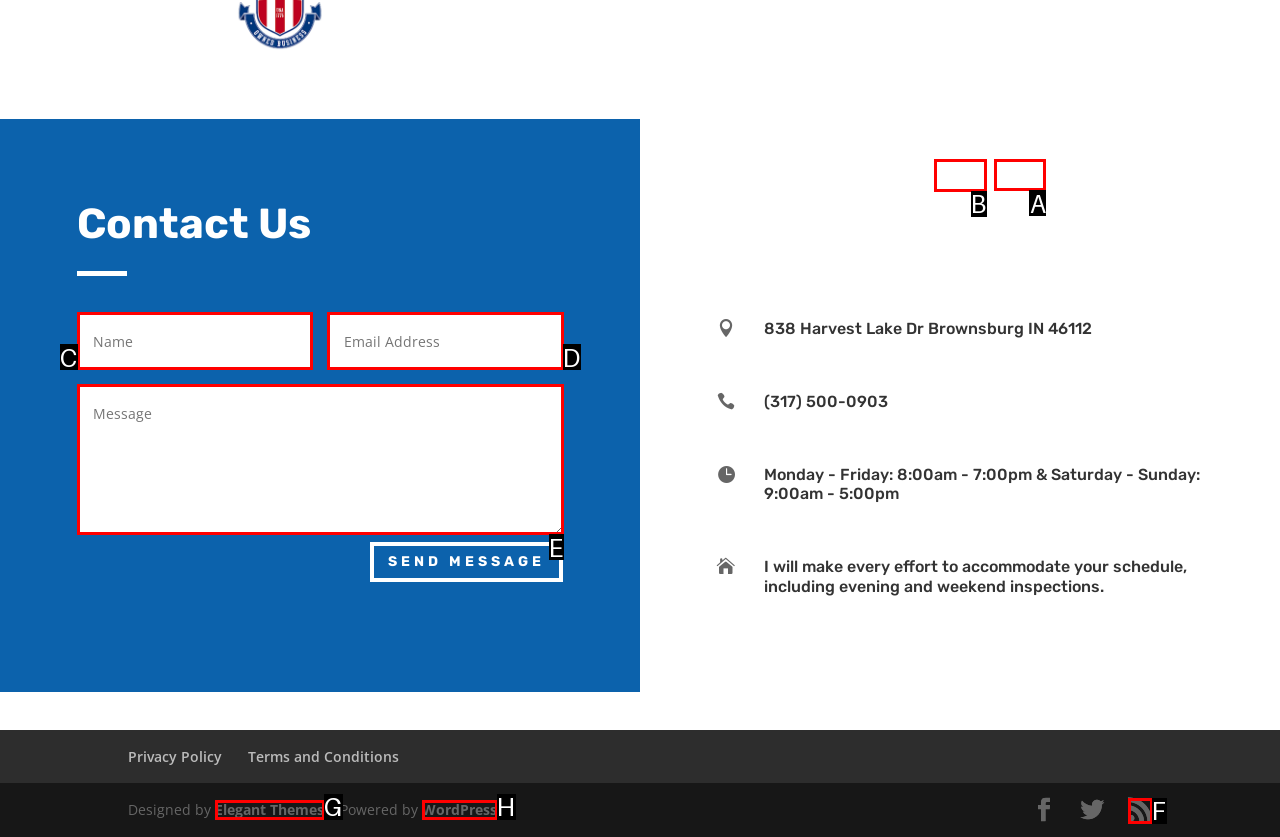Indicate the HTML element that should be clicked to perform the task: Go to TCG Lifesciences Reply with the letter corresponding to the chosen option.

None